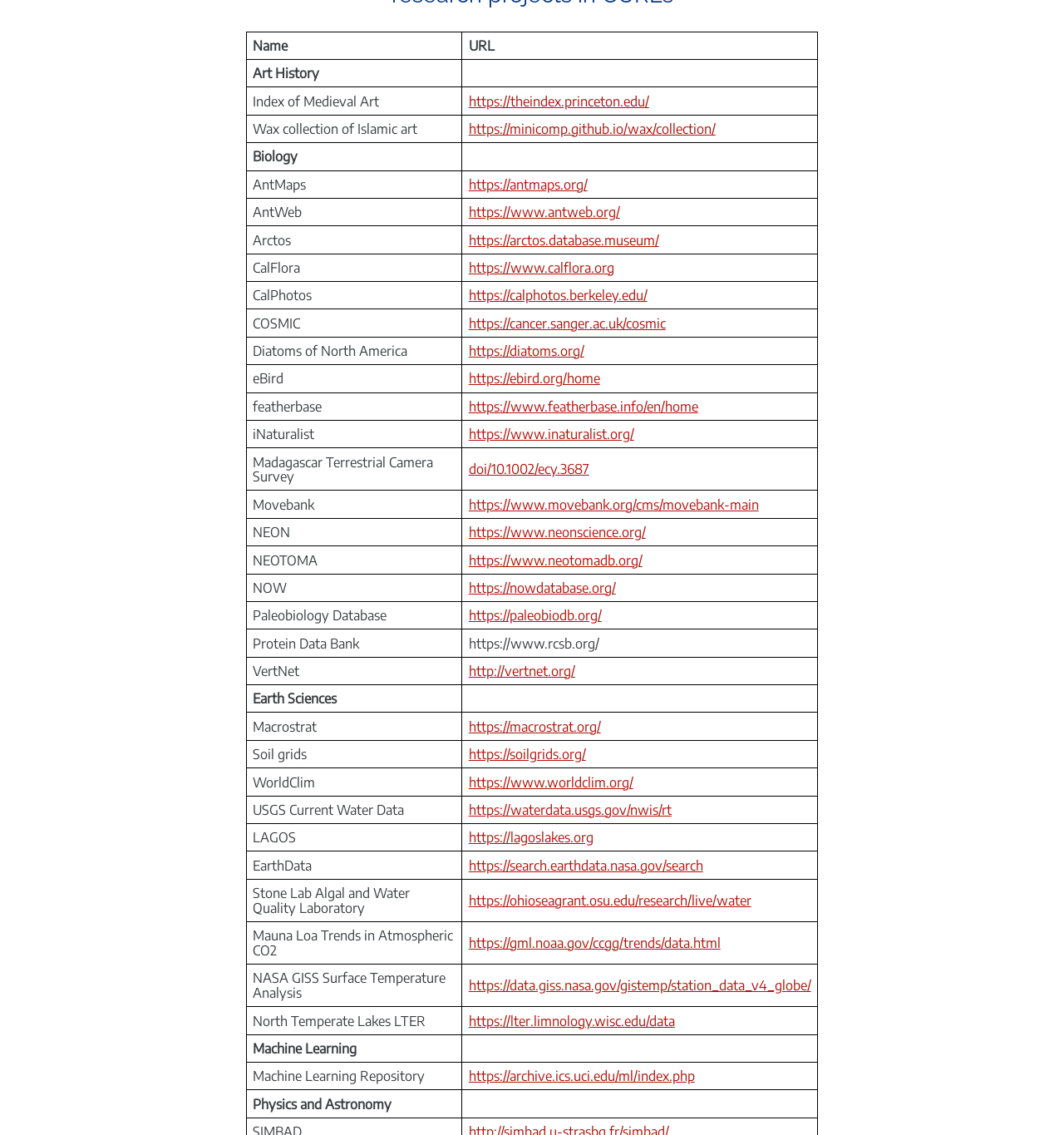What is the category of the 'eBird' resource?
Please respond to the question with a detailed and thorough explanation.

The 'eBird' resource is listed in the row that has 'Biology' as its category, which is the 12th row of the table.